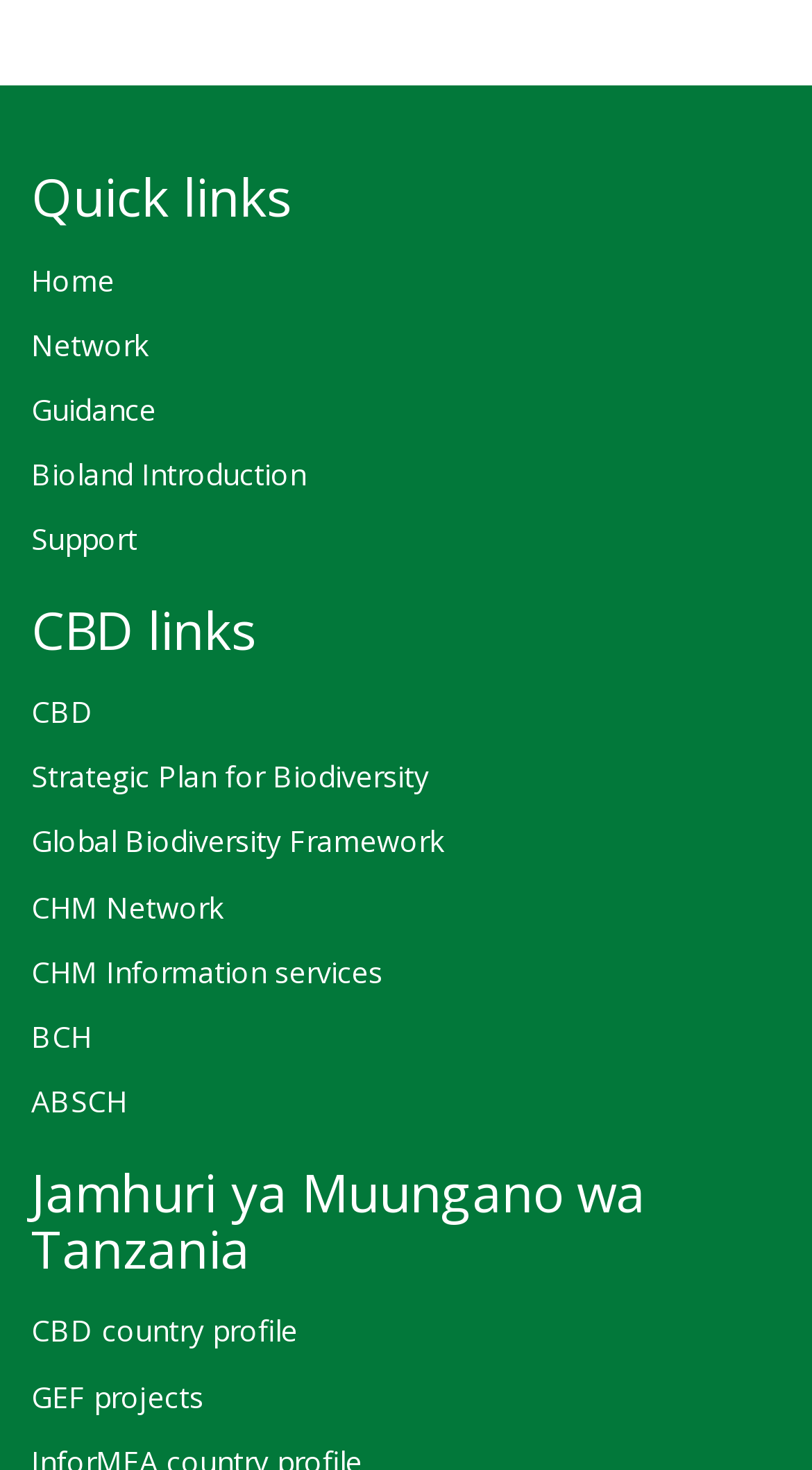What is the title of the last heading in the webpage?
Answer the question with a detailed and thorough explanation.

The last heading in the webpage is 'Jamhuri ya Muungano wa Tanzania', which is located at the bottom of the webpage and has a bounding box coordinate of [0.038, 0.792, 0.962, 0.87].